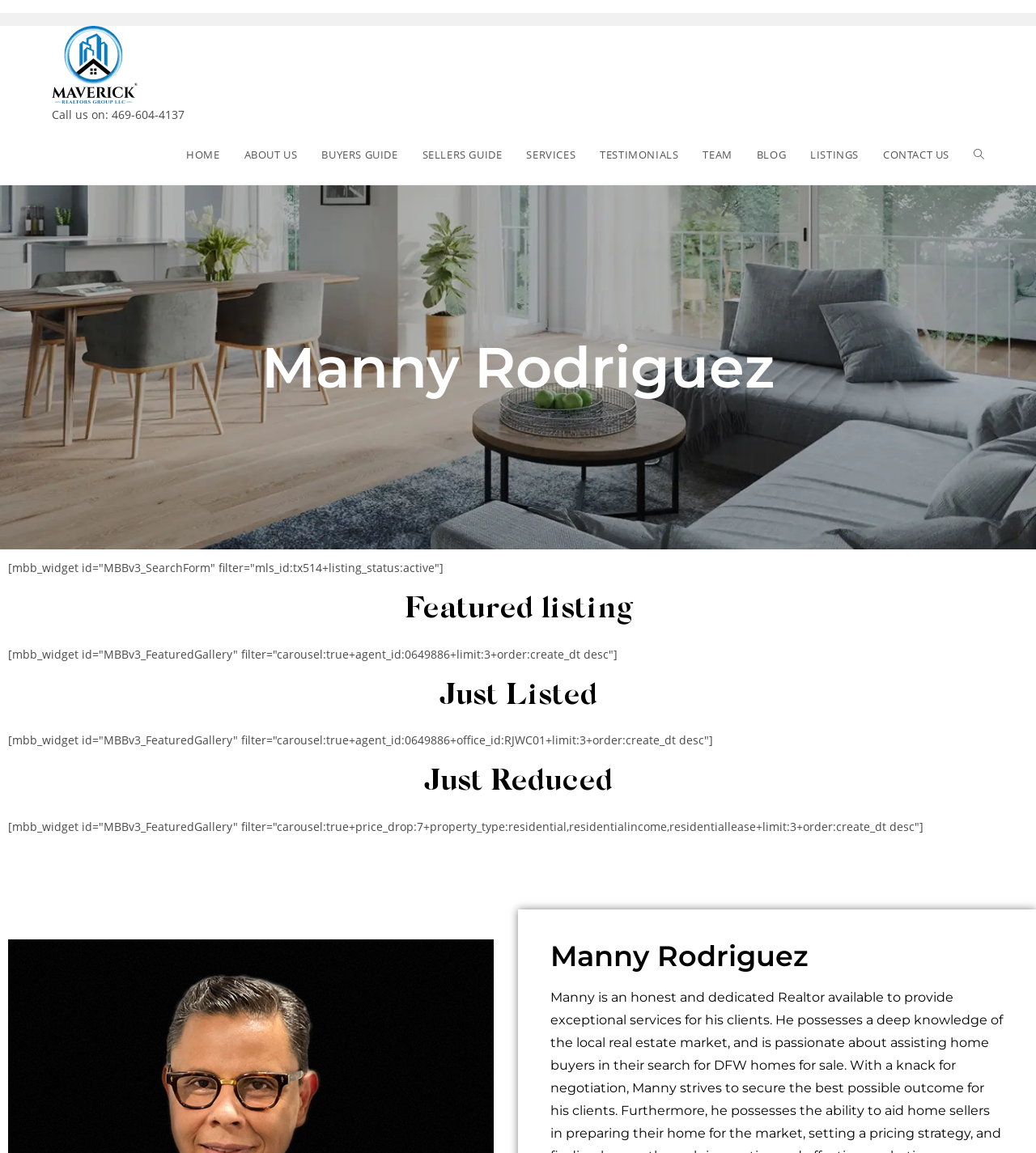Extract the bounding box coordinates for the UI element described by the text: "Neighborhoods and Renewal". The coordinates should be in the form of [left, top, right, bottom] with values between 0 and 1.

None